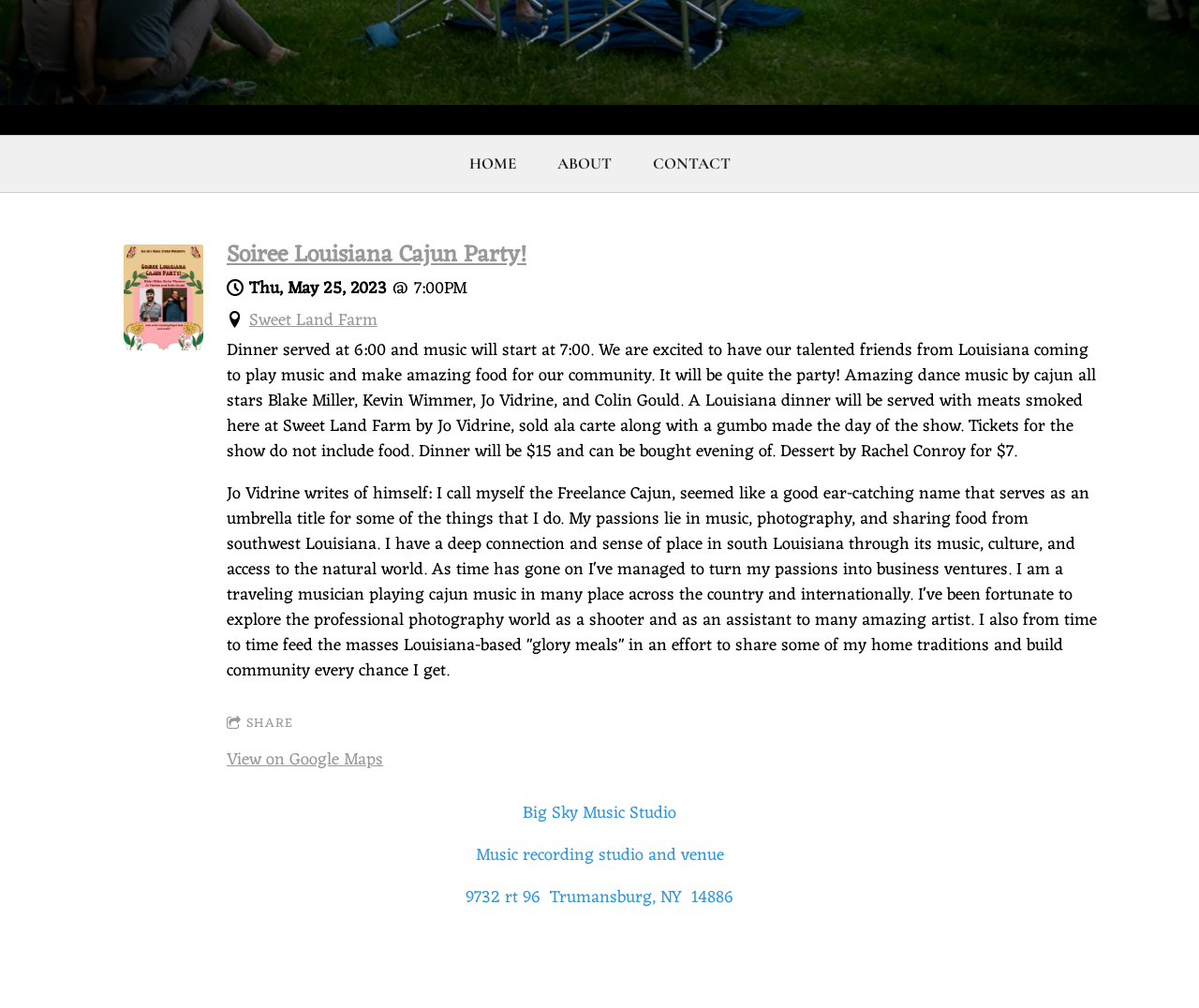Bounding box coordinates are specified in the format (top-left x, top-left y, bottom-right x, bottom-right y). All values are floating point numbers bounded between 0 and 1. Please provide the bounding box coordinate of the region this sentence describes: Soiree Louisiana Cajun Party!

[0.189, 0.233, 0.439, 0.274]